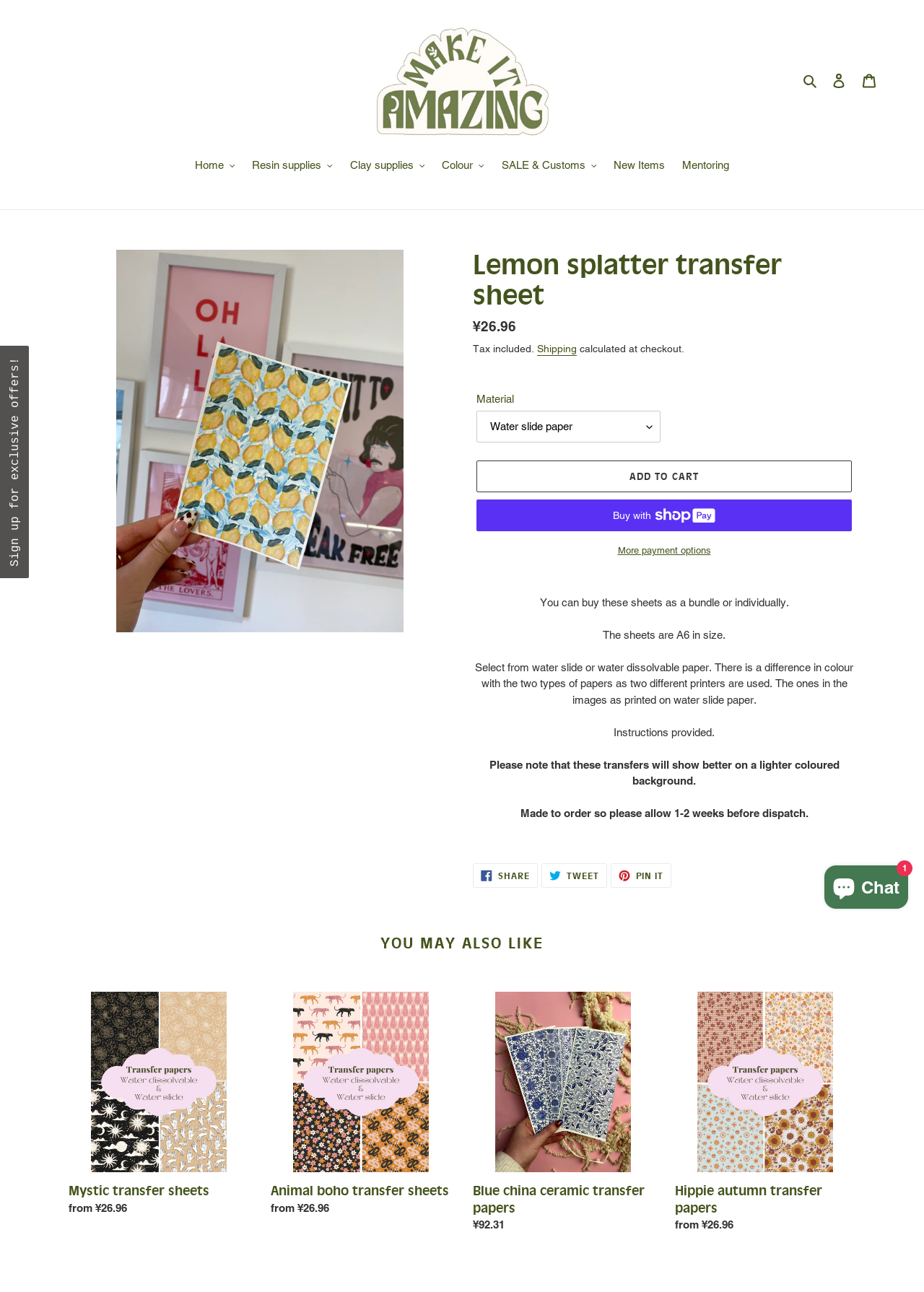Determine the bounding box coordinates of the target area to click to execute the following instruction: "View the 'Mystic transfer sheets' product."

[0.074, 0.768, 0.27, 0.946]